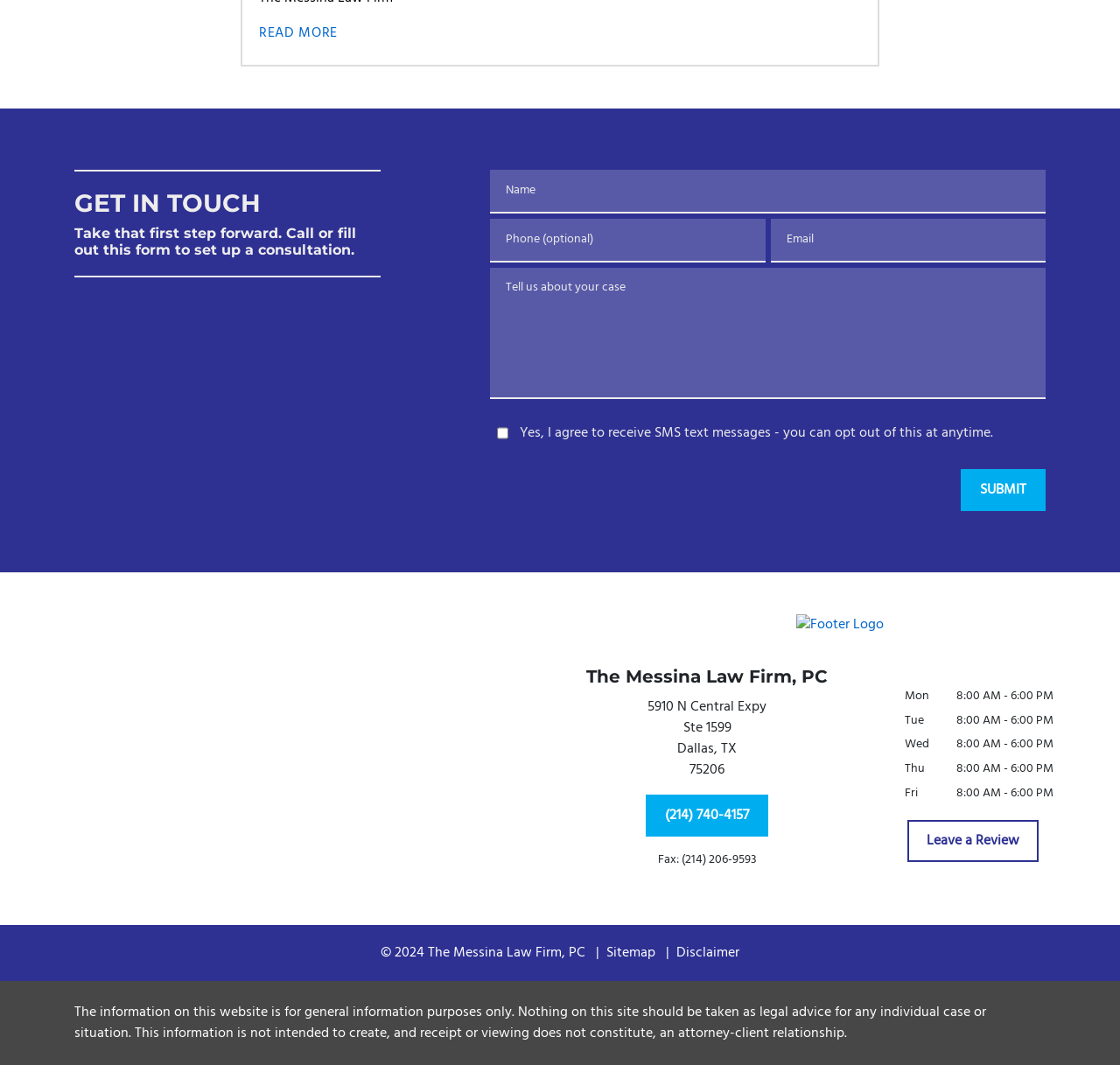Reply to the question below using a single word or brief phrase:
What is the fax number of The Messina Law Firm, PC?

(214) 206-9593